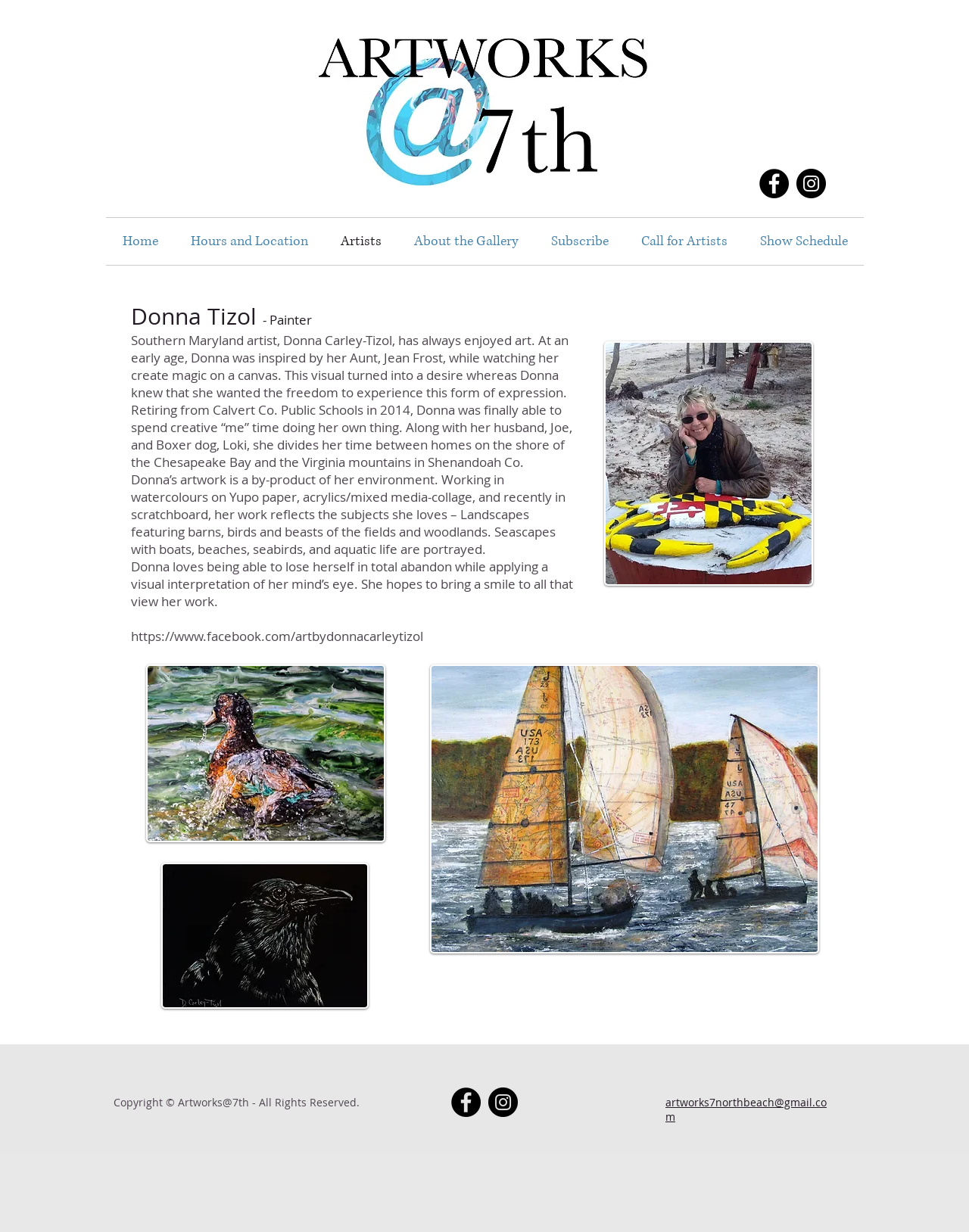Determine the bounding box coordinates for the clickable element required to fulfill the instruction: "Visit the Heimconsulting website". Provide the coordinates as four float numbers between 0 and 1, i.e., [left, top, right, bottom].

None